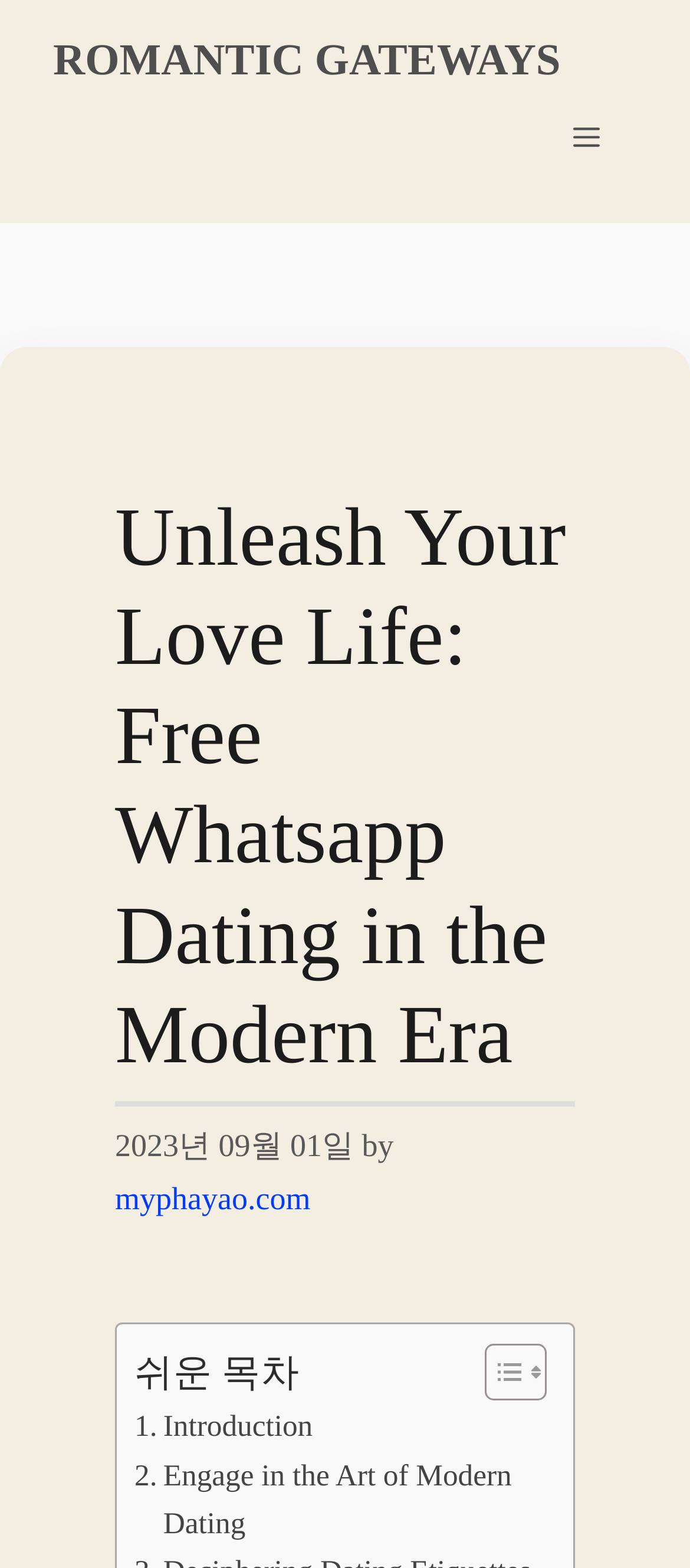Answer the following query with a single word or phrase:
What is the date of the article?

2023년 09월 01일